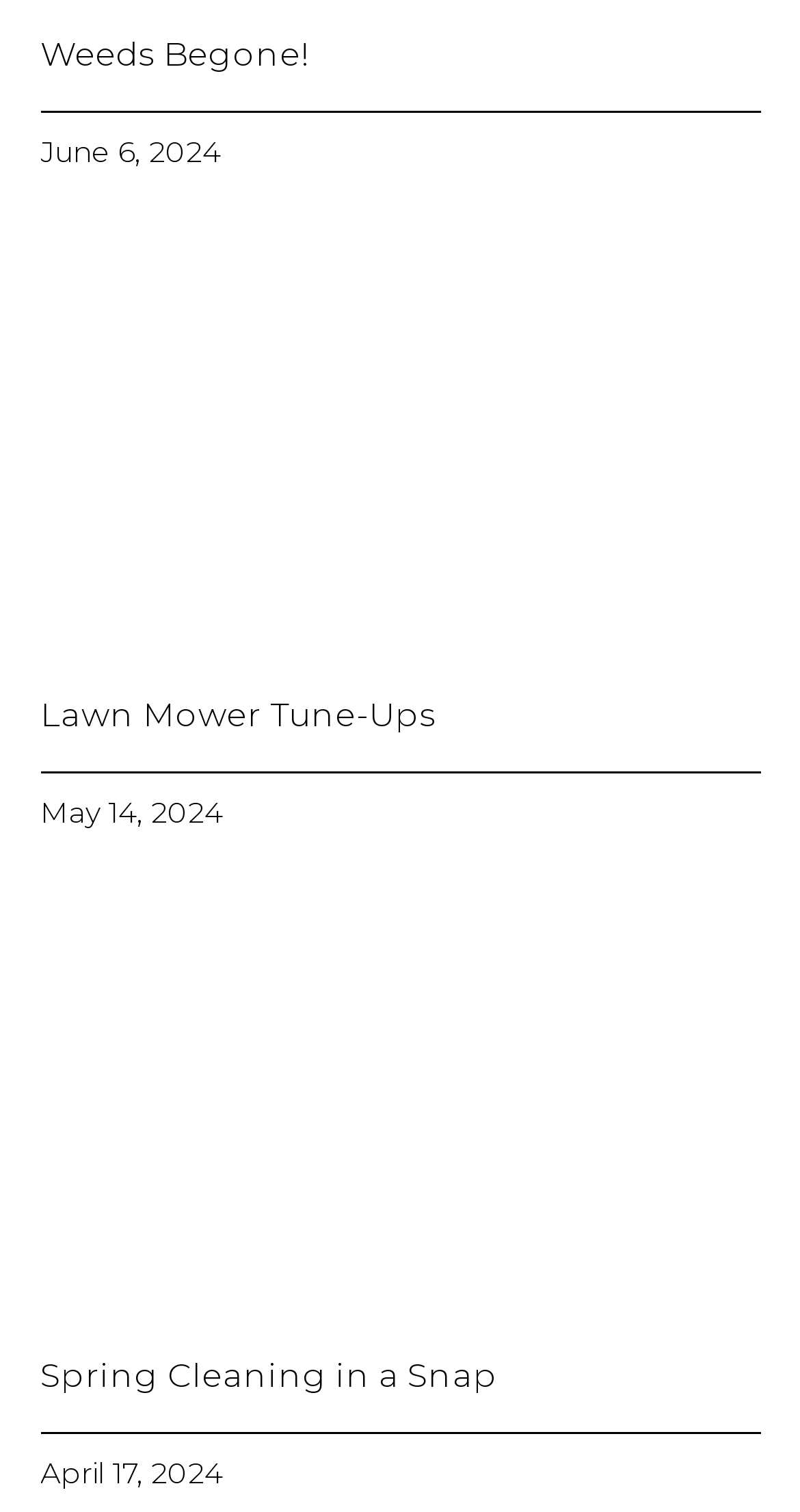Determine the bounding box for the described HTML element: "parent_node: Lawn Mower Tune-Ups". Ensure the coordinates are four float numbers between 0 and 1 in the format [left, top, right, bottom].

[0.05, 0.194, 0.95, 0.432]